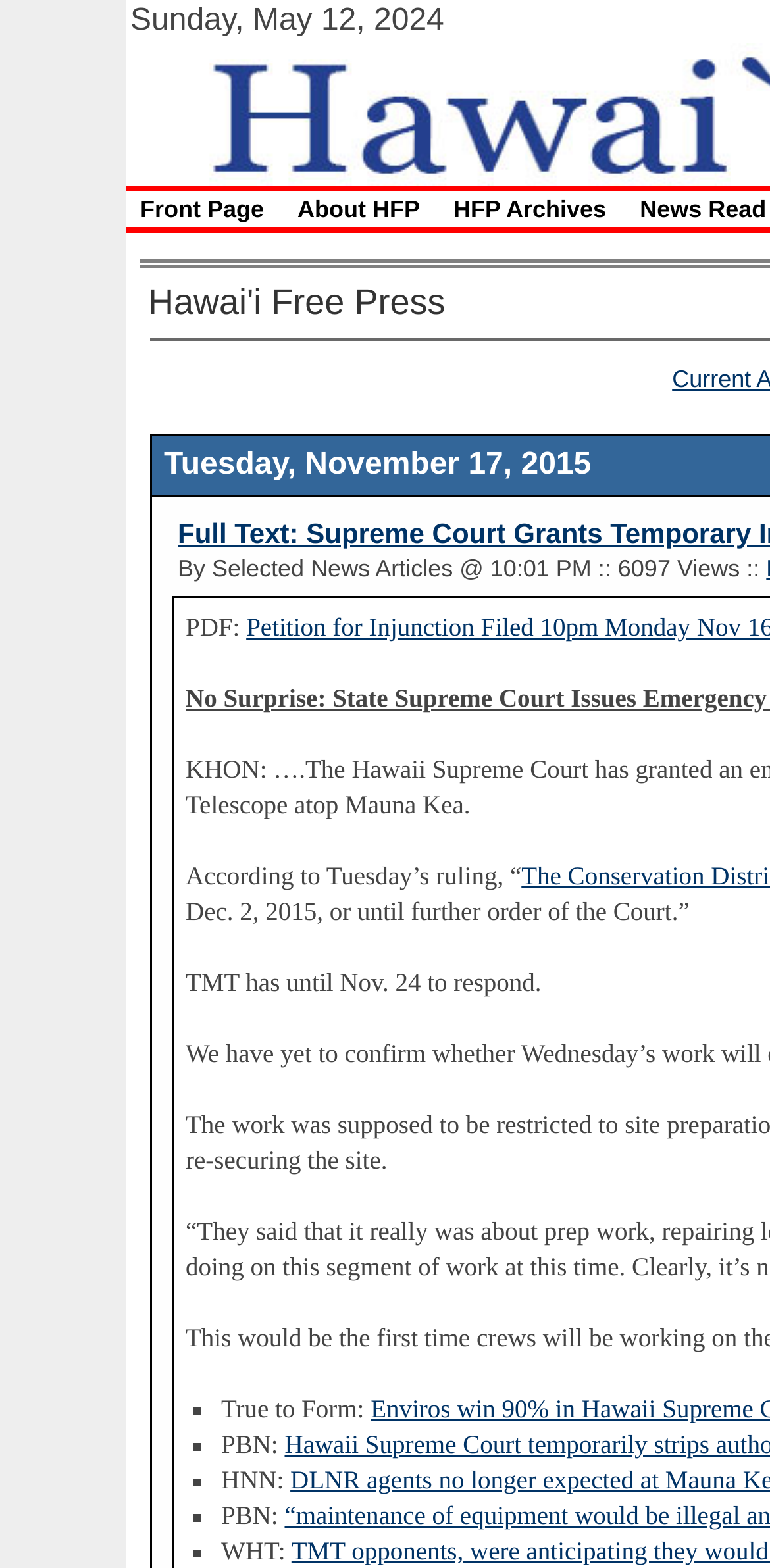What is the last news source listed?
Give a single word or phrase answer based on the content of the image.

WHT: